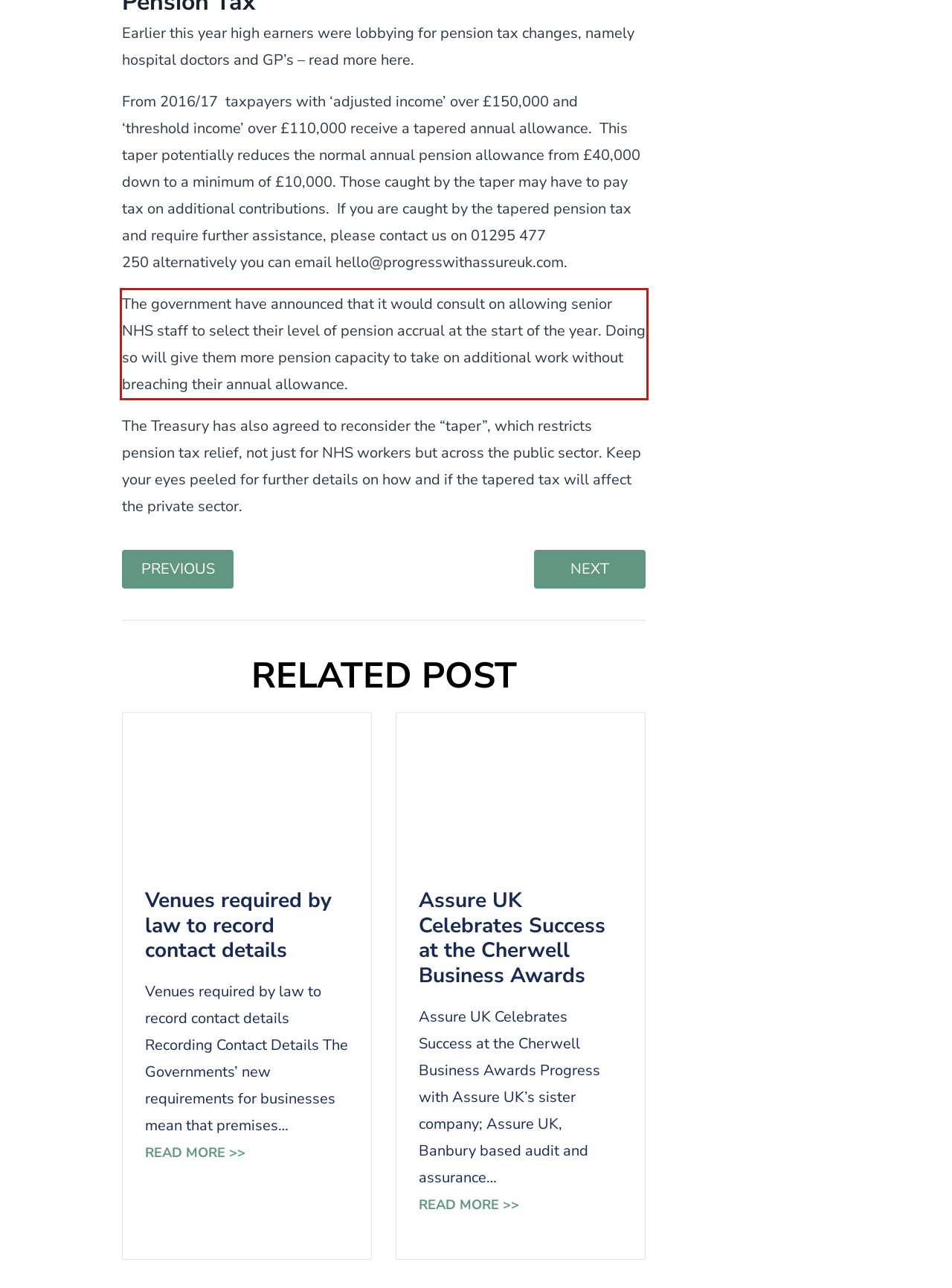Identify and extract the text within the red rectangle in the screenshot of the webpage.

The government have announced that it would consult on allowing senior NHS staff to select their level of pension accrual at the start of the year. Doing so will give them more pension capacity to take on additional work without breaching their annual allowance.